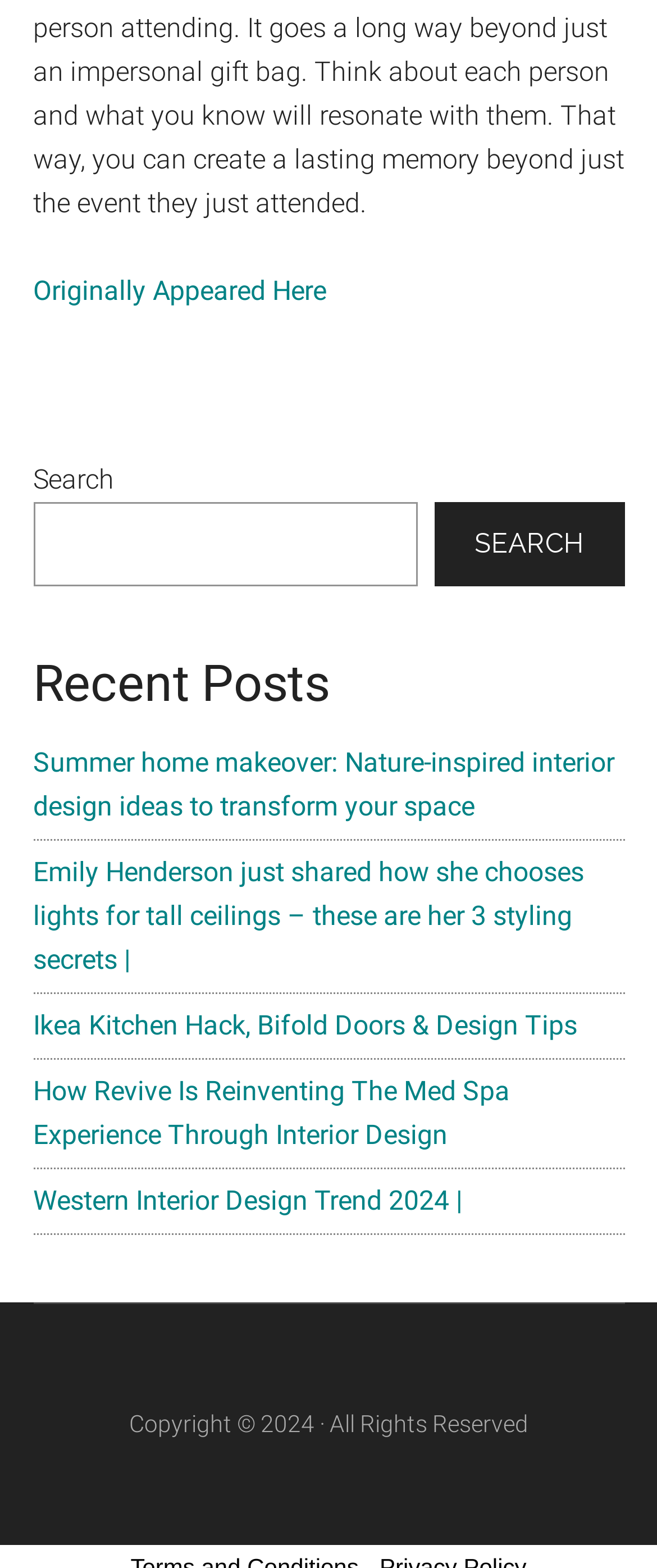Identify the bounding box coordinates for the UI element described as: "Search".

[0.66, 0.32, 0.95, 0.374]